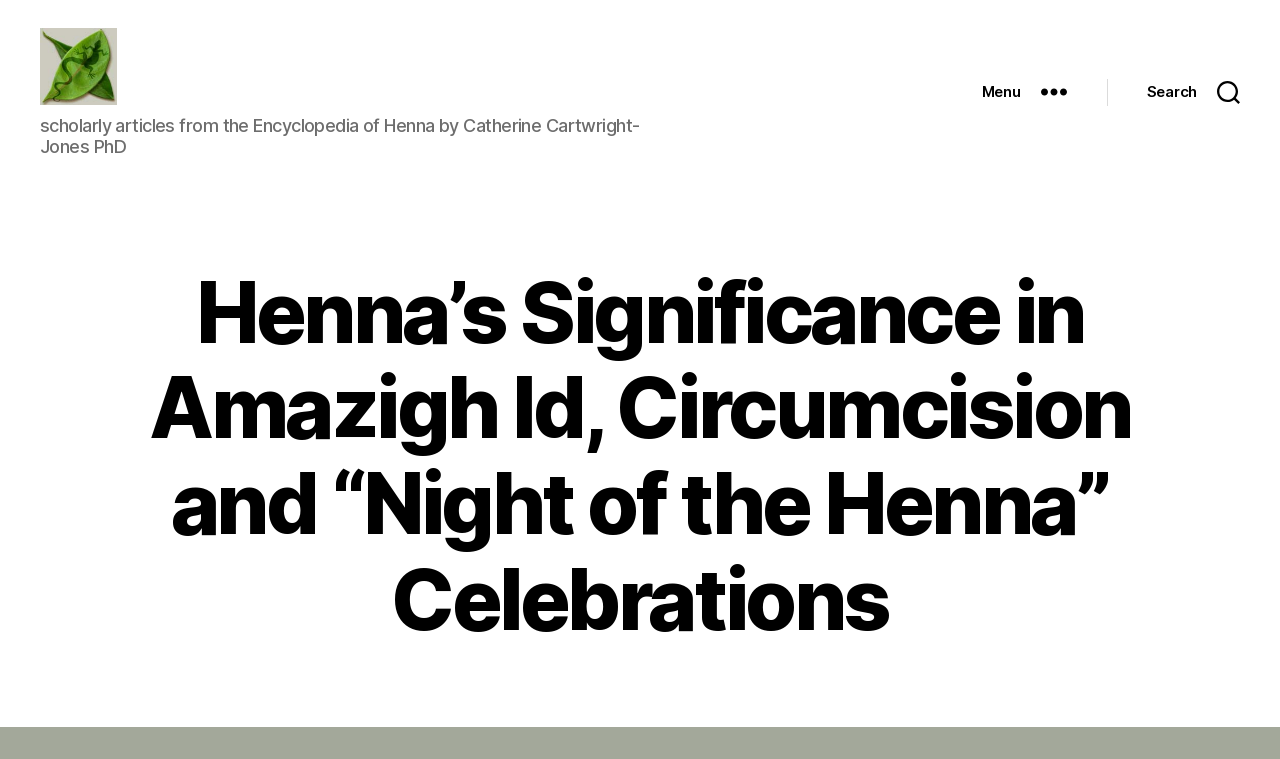What is the name of the author of the scholarly articles?
Please provide an in-depth and detailed response to the question.

The answer can be found in the static text element that says 'scholarly articles from the Encyclopedia of Henna by Catherine Cartwright-Jones PhD'. This text is located below the TapDancing Lizard LLC link and image.